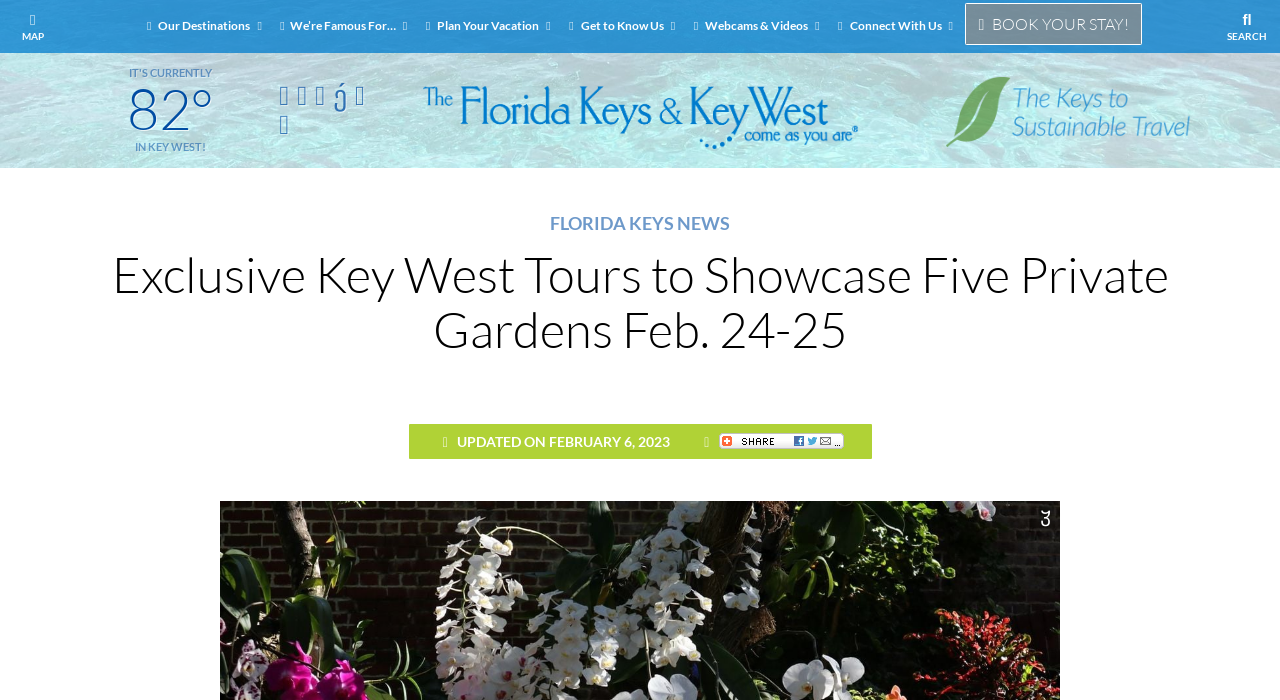Please give a one-word or short phrase response to the following question: 
What is the name of the article below the heading?

FLORIDA KEYS NEWS